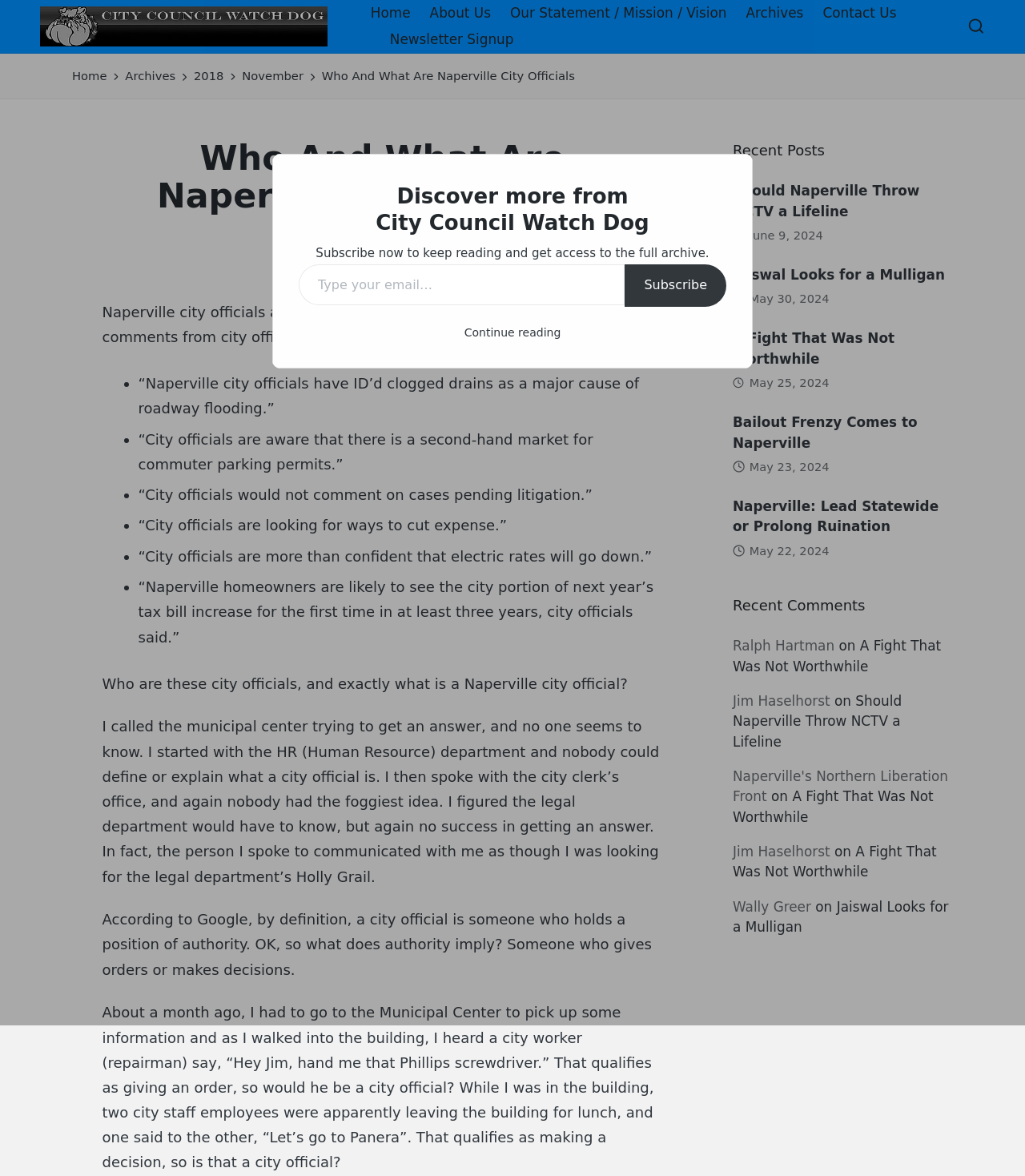Please determine the bounding box coordinates of the element to click on in order to accomplish the following task: "Search for something". Ensure the coordinates are four float numbers ranging from 0 to 1, i.e., [left, top, right, bottom].

[0.944, 0.015, 0.961, 0.03]